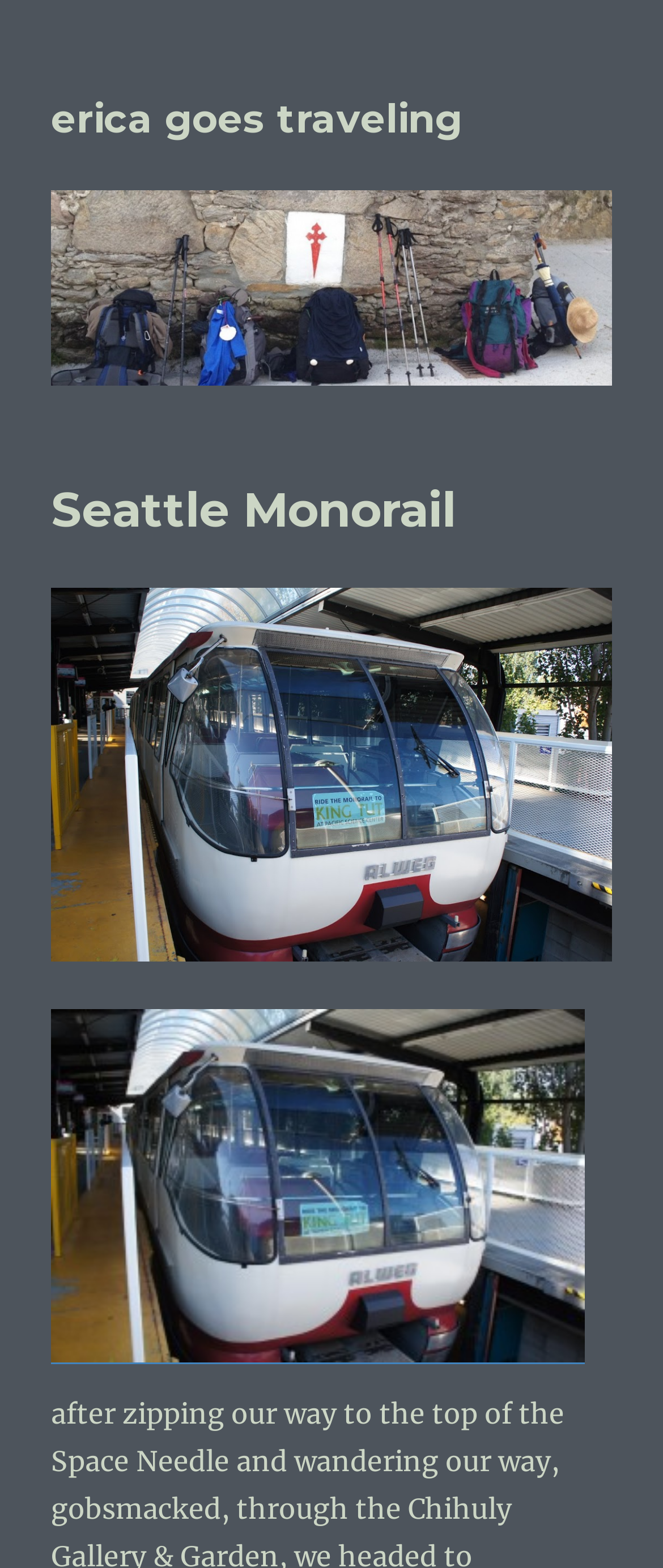Provide your answer in a single word or phrase: 
What is the position of the image with the text 'erica goes traveling'?

Top-left